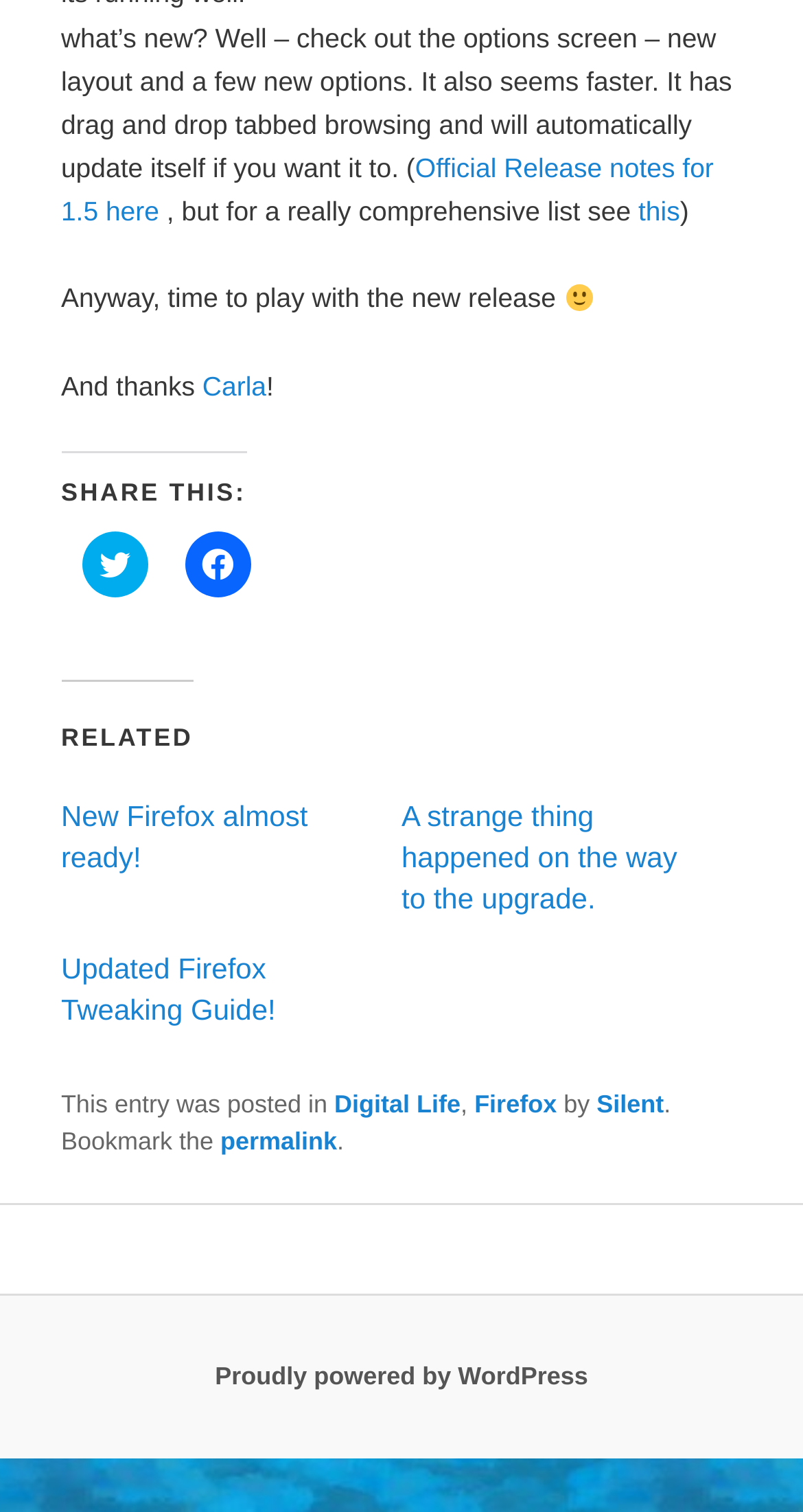Pinpoint the bounding box coordinates of the element to be clicked to execute the instruction: "Click to share on Twitter".

[0.102, 0.352, 0.184, 0.395]